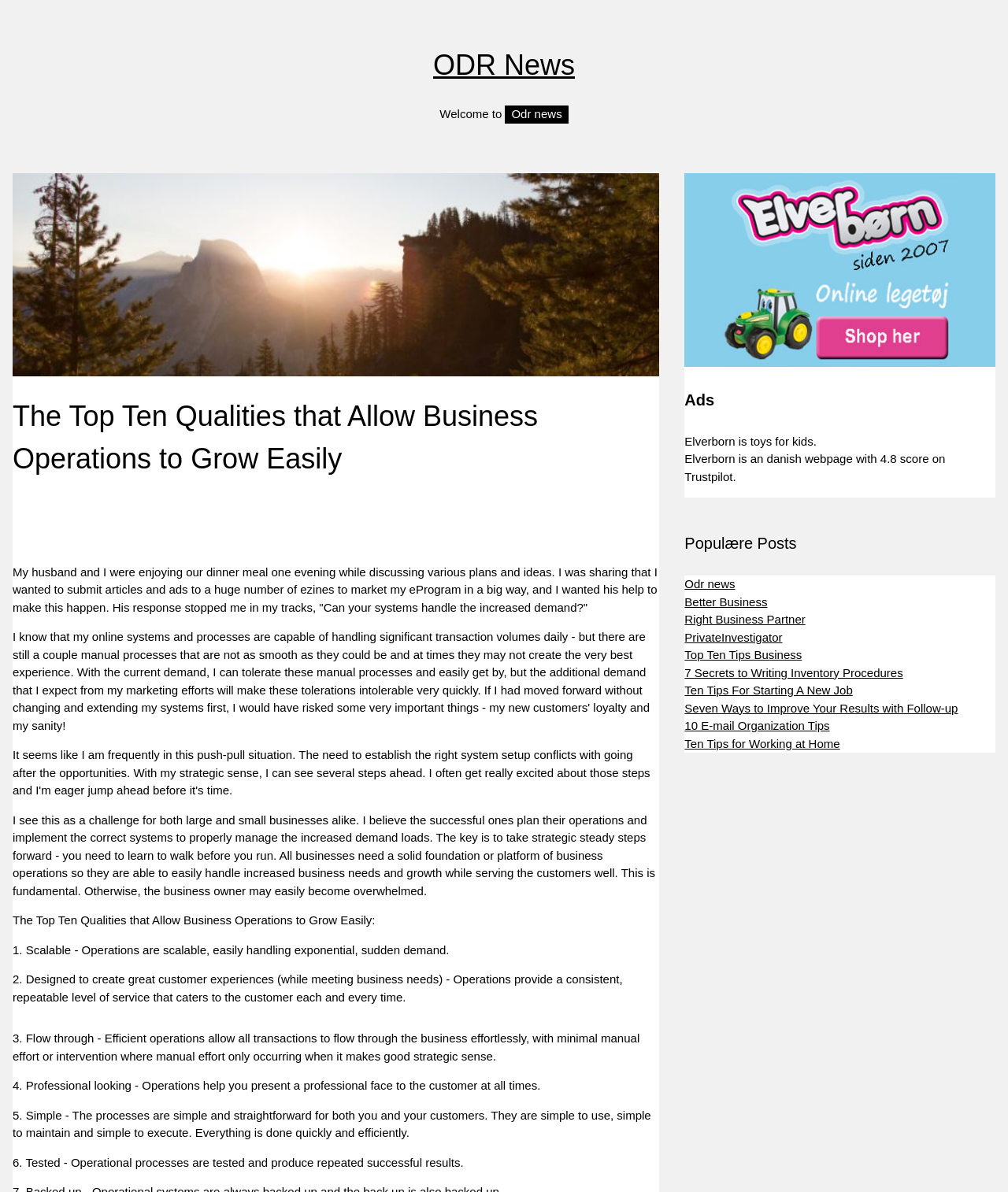Please determine the bounding box of the UI element that matches this description: Better Business. The coordinates should be given as (top-left x, top-left y, bottom-right x, bottom-right y), with all values between 0 and 1.

[0.679, 0.499, 0.761, 0.51]